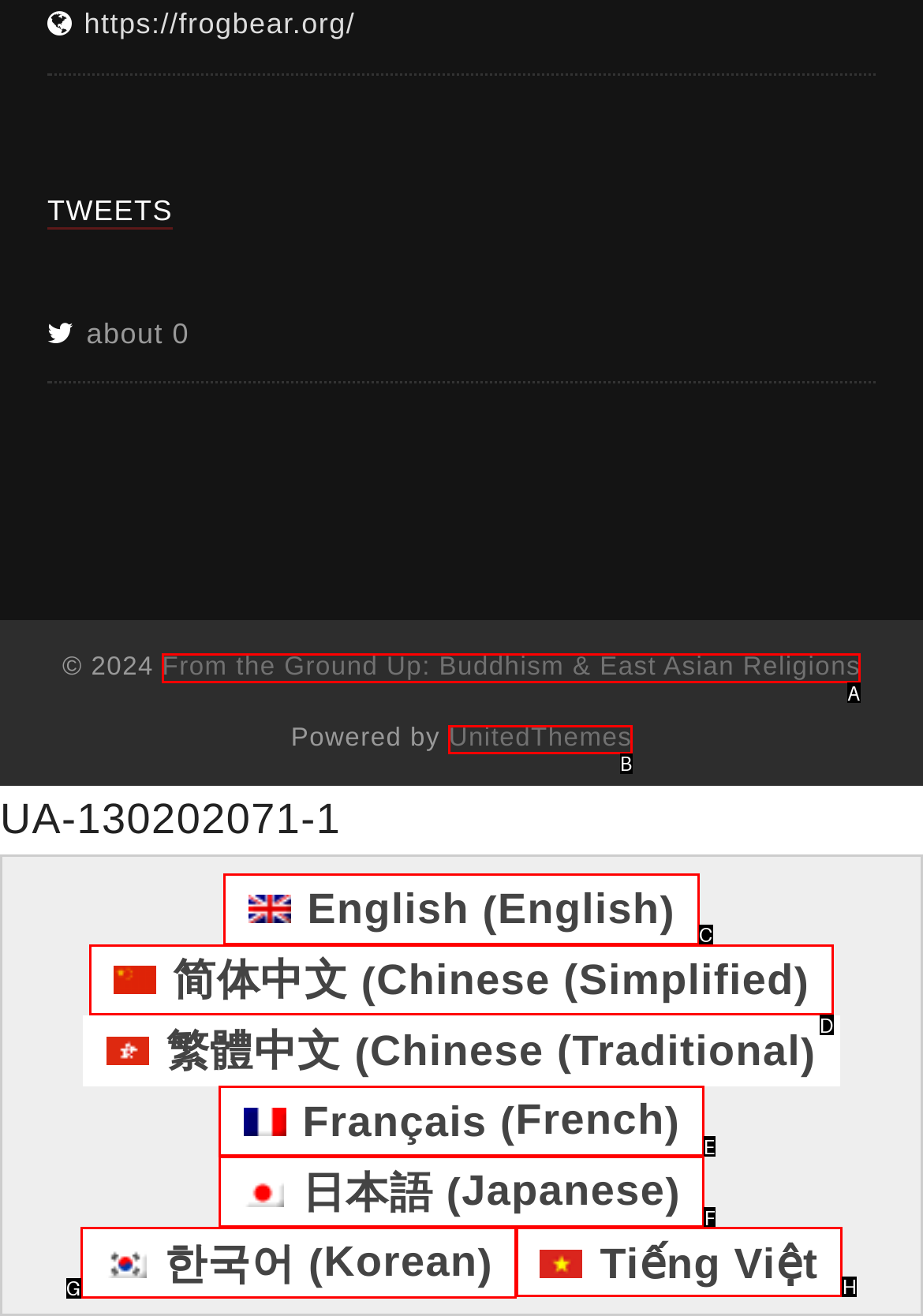What option should you select to complete this task: go to the Buddhism & East Asian Religions page? Indicate your answer by providing the letter only.

A